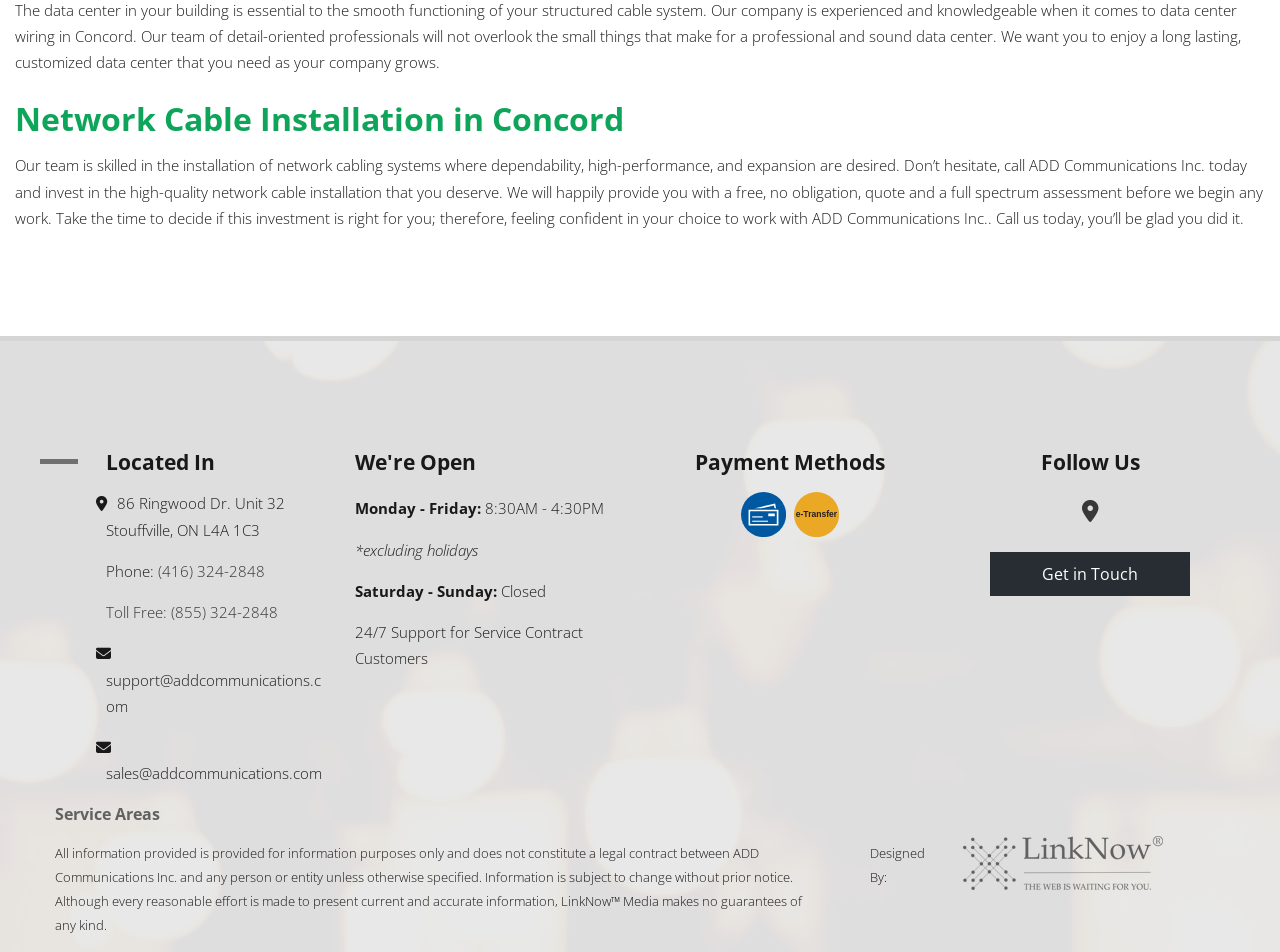Please provide a comprehensive answer to the question below using the information from the image: What is the company's toll-free phone number?

The toll-free phone number can be found in the contact information section, where it is listed as 'Toll Free:' followed by the number '(855) 324-2848'.